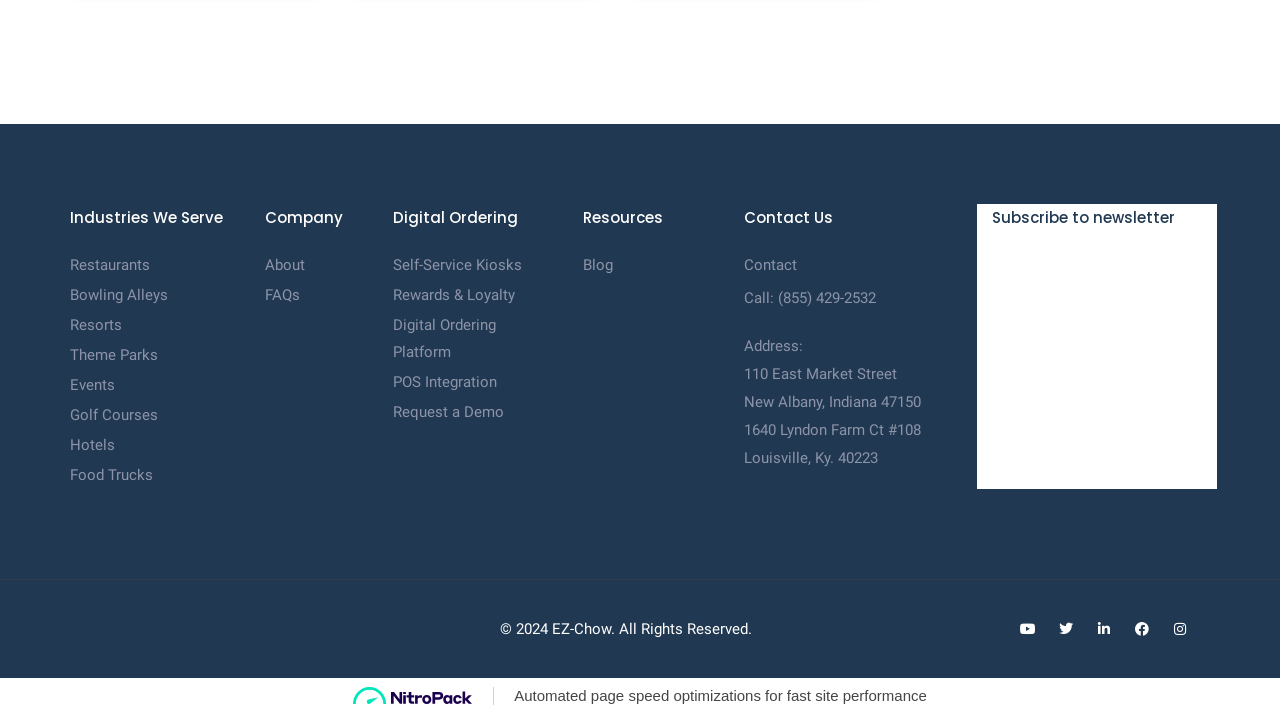Using the webpage screenshot and the element description Theme Parks, determine the bounding box coordinates. Specify the coordinates in the format (top-left x, top-left y, bottom-right x, bottom-right y) with values ranging from 0 to 1.

[0.055, 0.479, 0.184, 0.517]